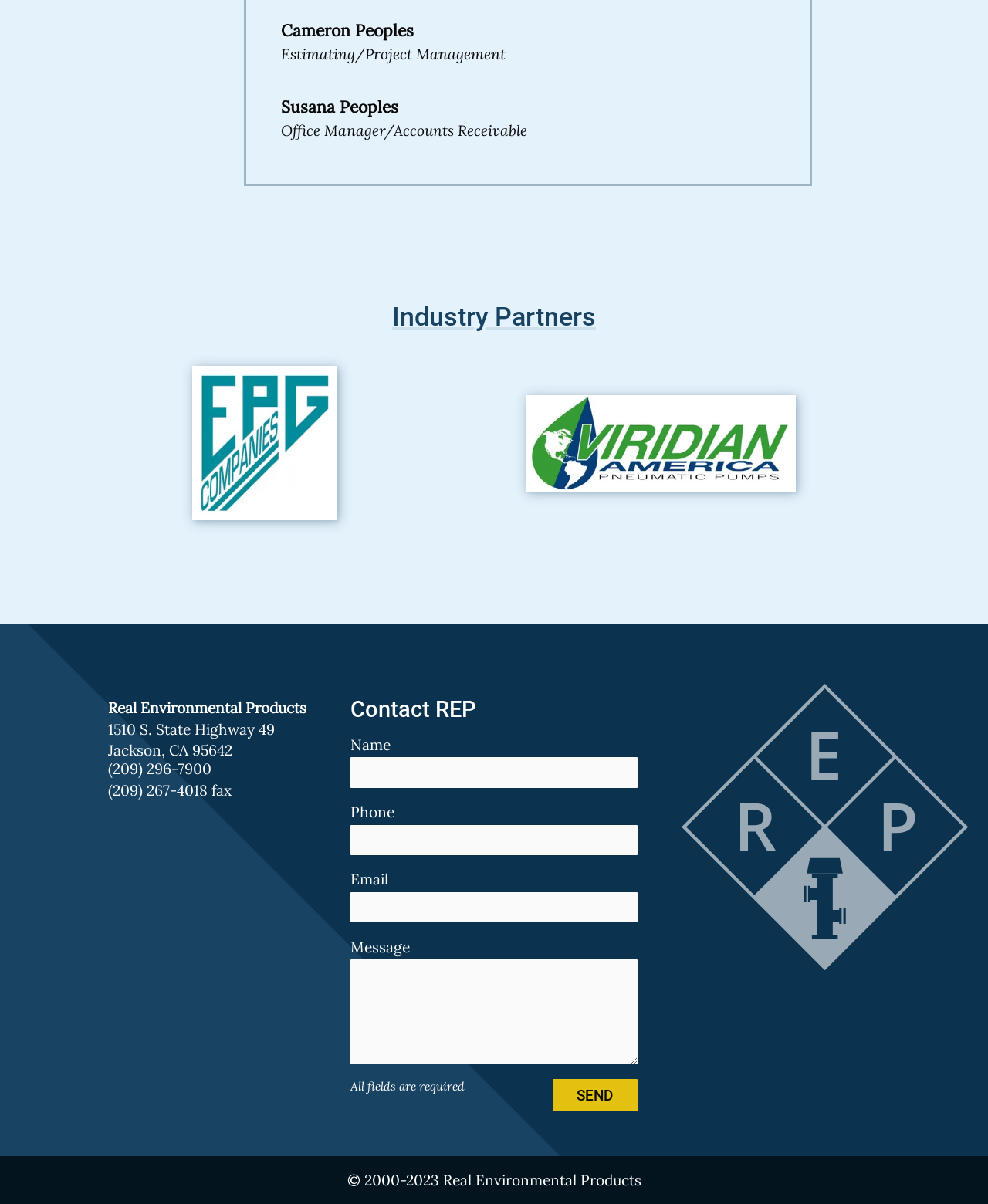Using the webpage screenshot, locate the HTML element that fits the following description and provide its bounding box: "Send".

[0.559, 0.896, 0.645, 0.923]